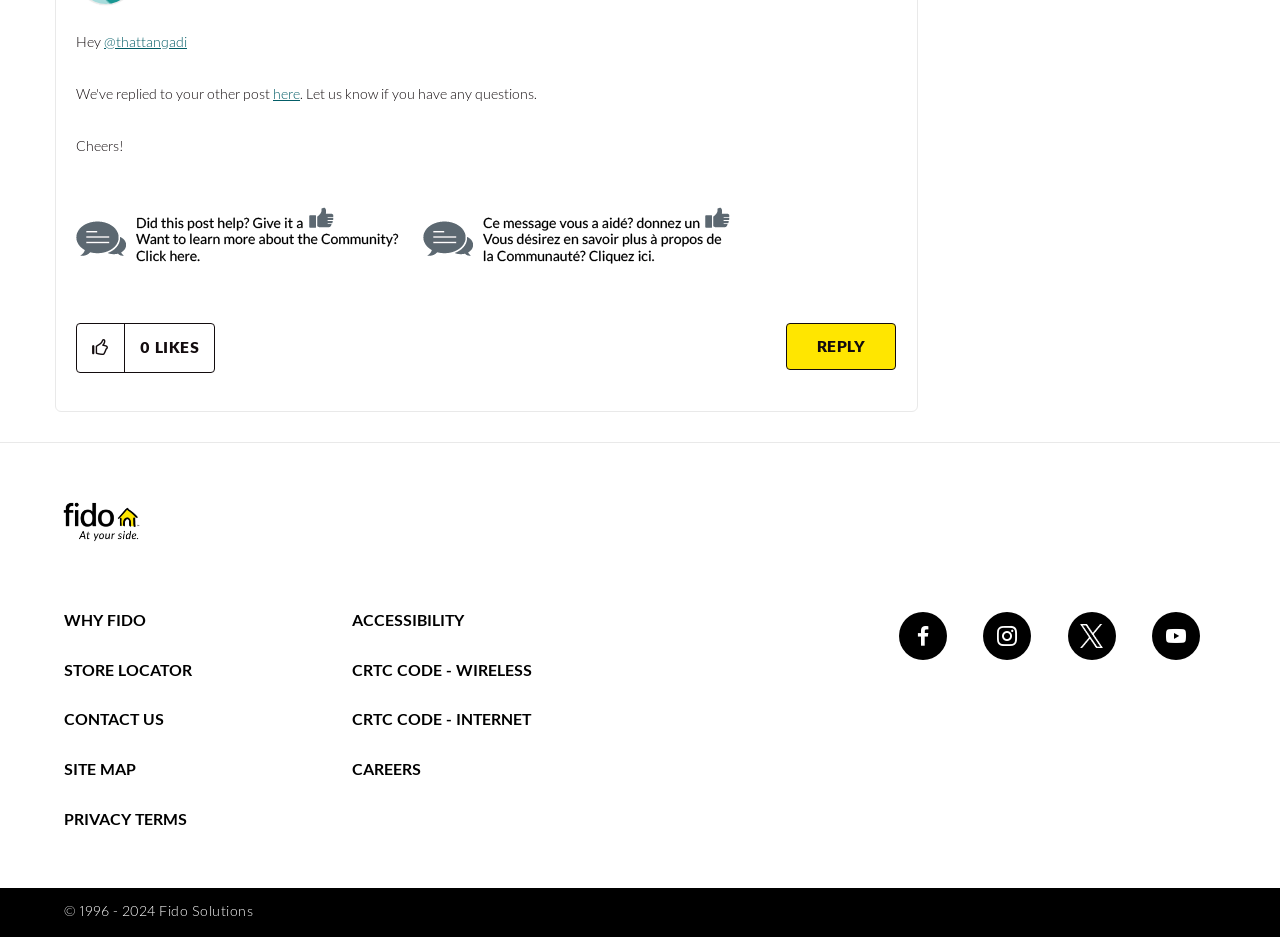Provide a brief response to the question below using a single word or phrase: 
What is the name of the company?

Fido